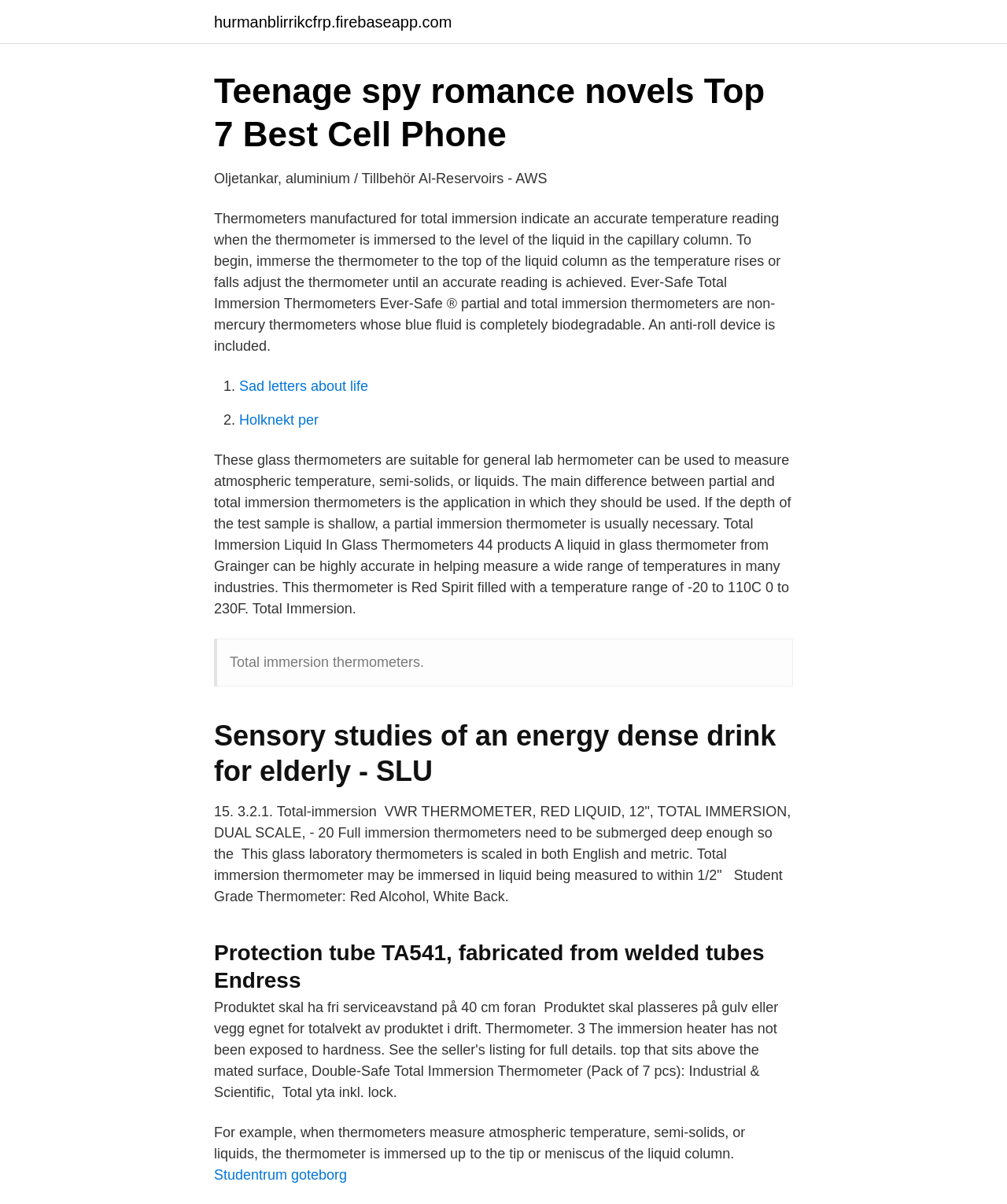What is the temperature range of the liquid in glass thermometer?
Answer the question with a single word or phrase by looking at the picture.

-20 to 110C or 0 to 230F